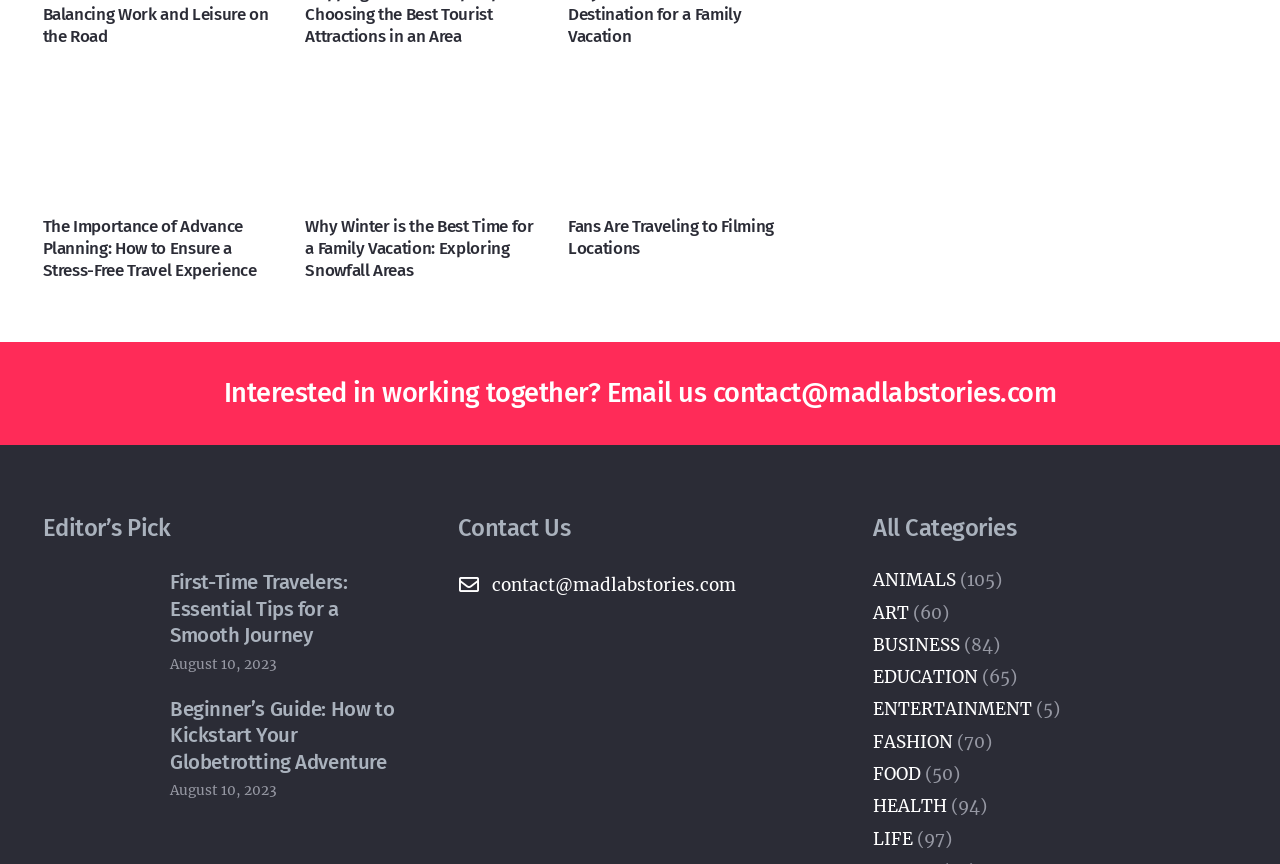Bounding box coordinates should be provided in the format (top-left x, top-left y, bottom-right x, bottom-right y) with all values between 0 and 1. Identify the bounding box for this UI element: BUSINESS

[0.682, 0.734, 0.75, 0.759]